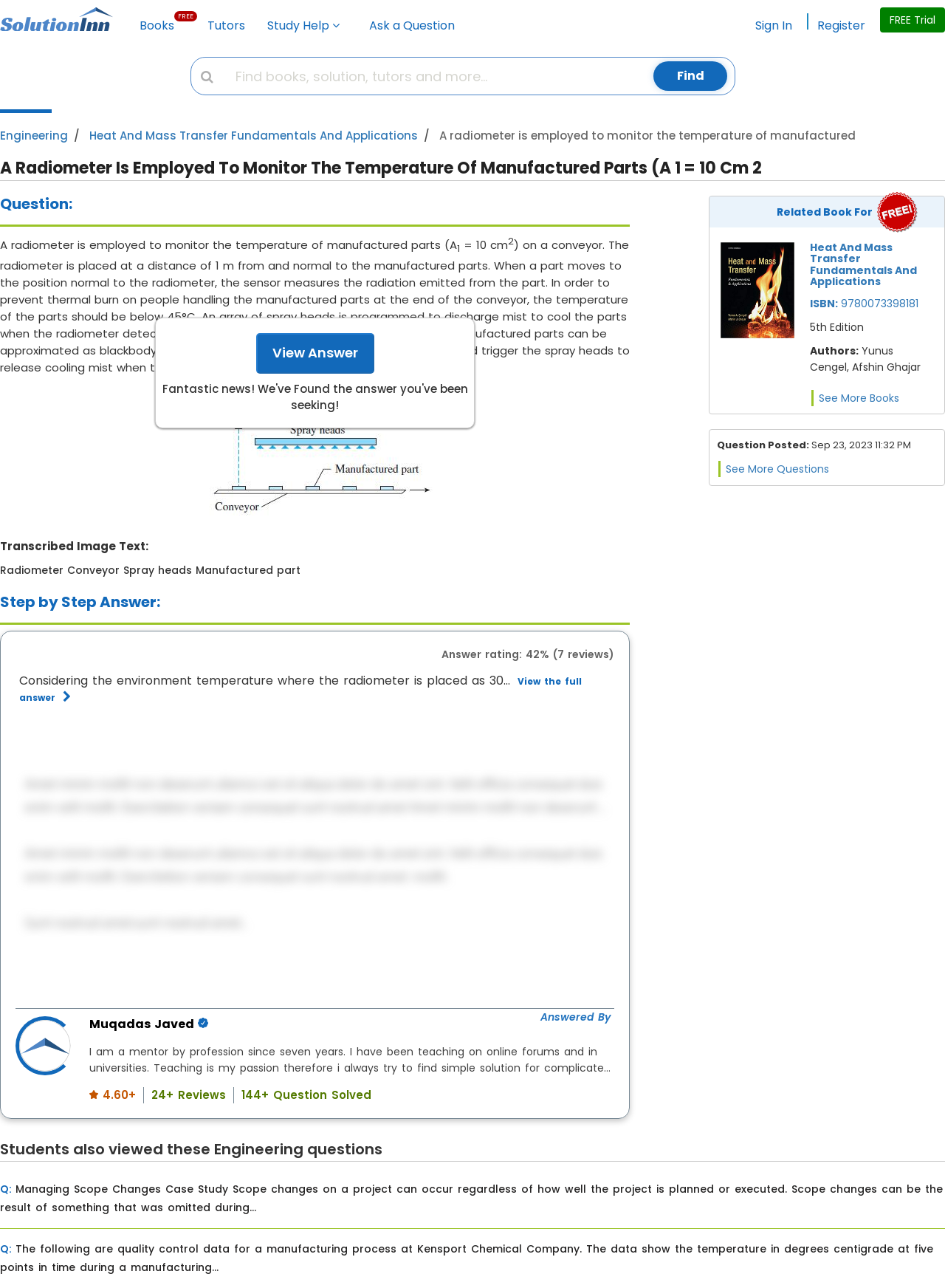What is the title of the book related to this question?
Refer to the image and give a detailed answer to the question.

The webpage shows a related book section, which includes the title of the book, 'Heat And Mass Transfer Fundamentals And Applications', along with its authors, edition, and ISBN.